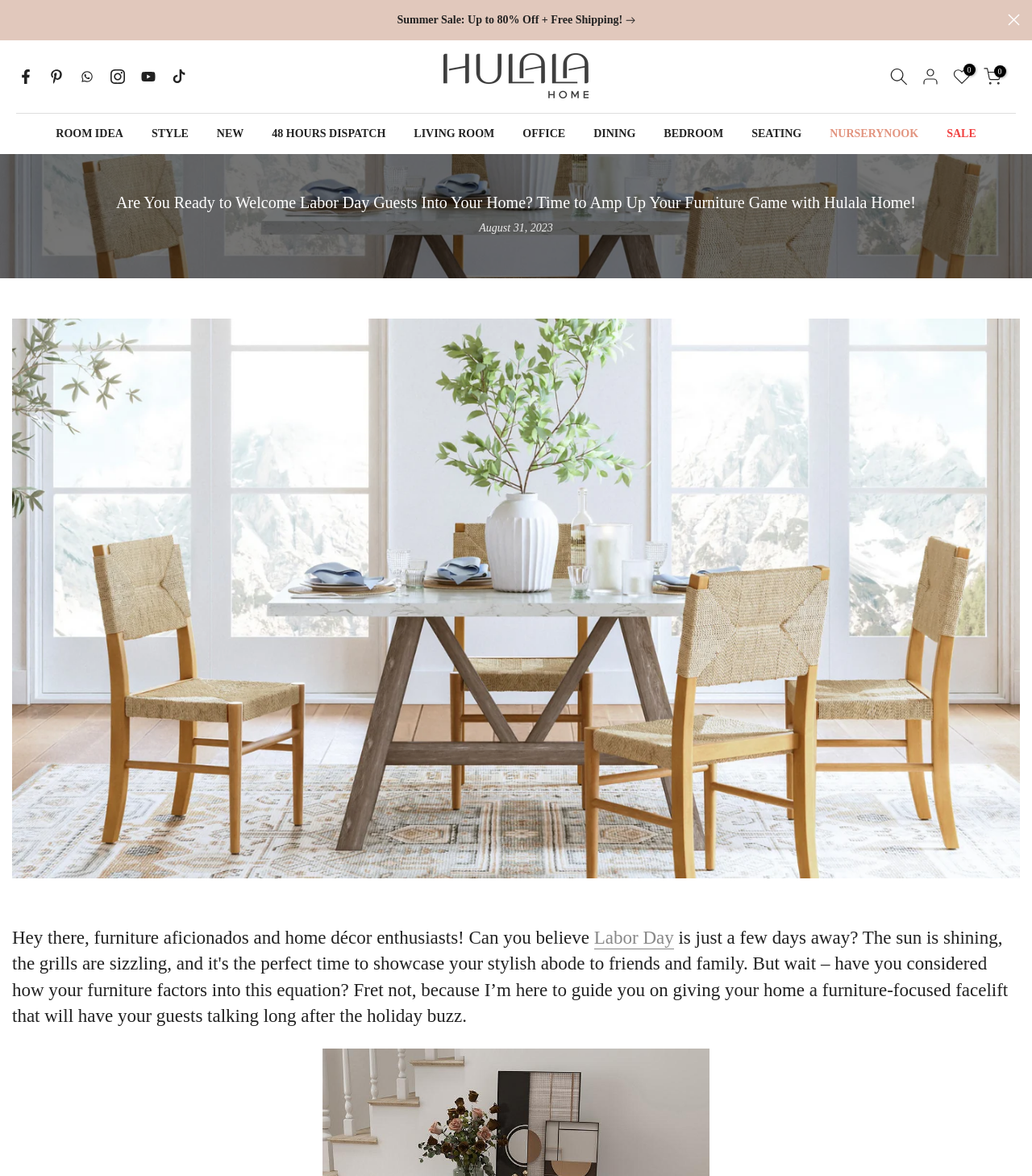What is the theme of the webpage?
Answer with a single word or phrase, using the screenshot for reference.

Labor Day